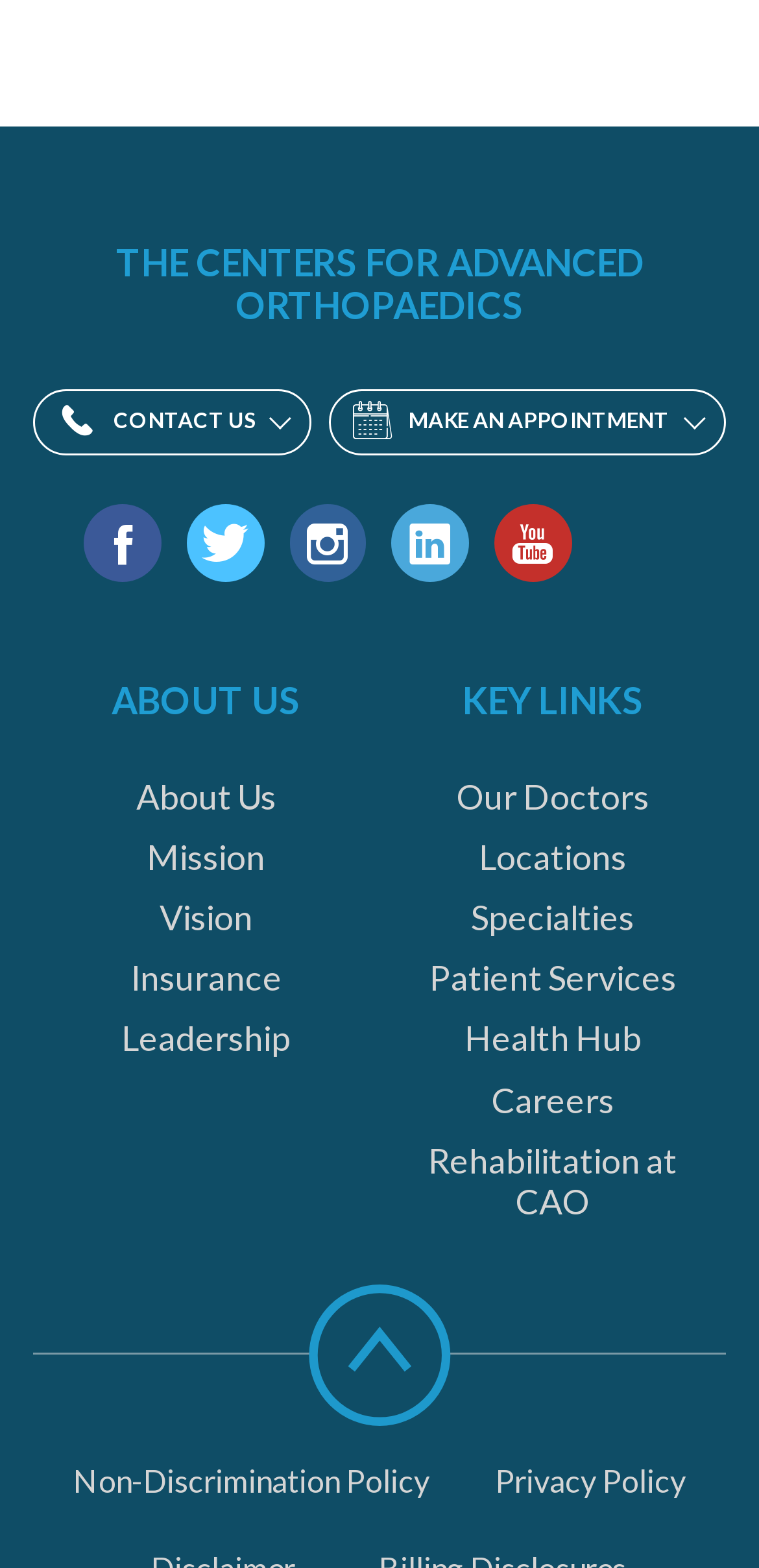What is the name of the organization?
Analyze the screenshot and provide a detailed answer to the question.

The name of the organization can be found at the top of the webpage, which is 'THE CENTERS FOR ADVANCED ORTHOPAEDICS'.